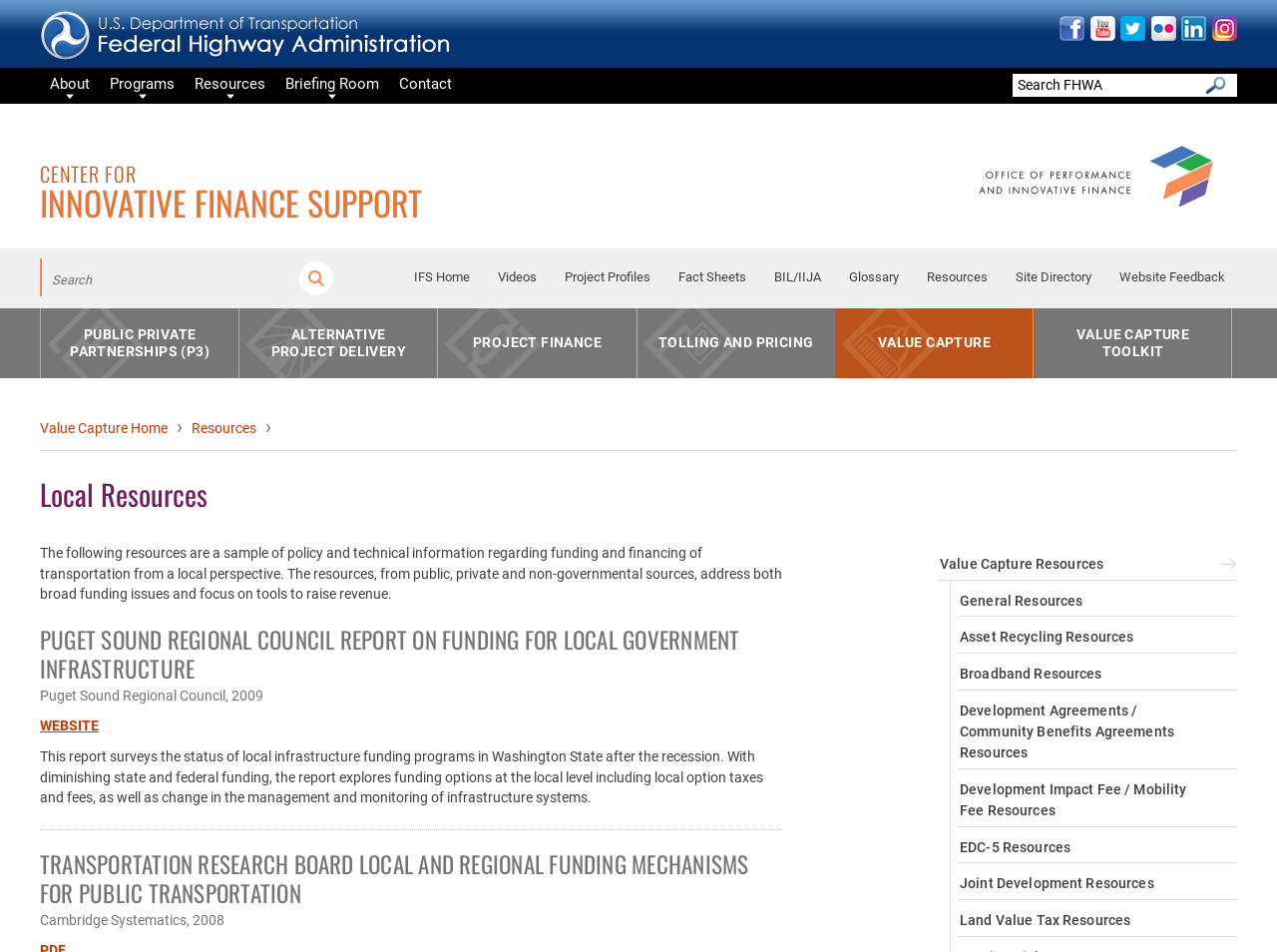Respond with a single word or short phrase to the following question: 
What is the logo at the top left corner?

DOT/FHWA Logo